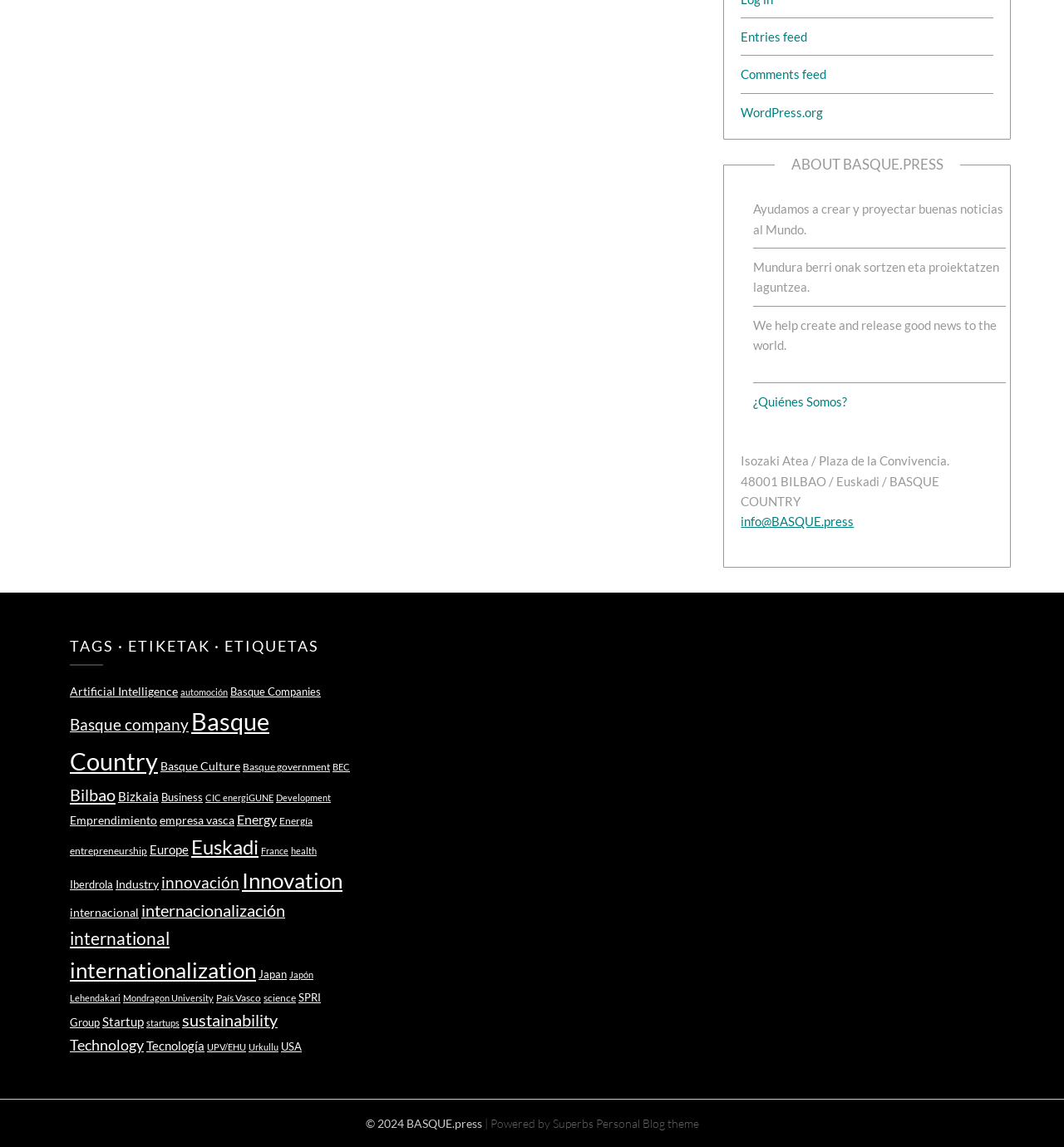Find the bounding box coordinates of the area to click in order to follow the instruction: "View 'Basque Country' tag".

[0.066, 0.616, 0.253, 0.676]